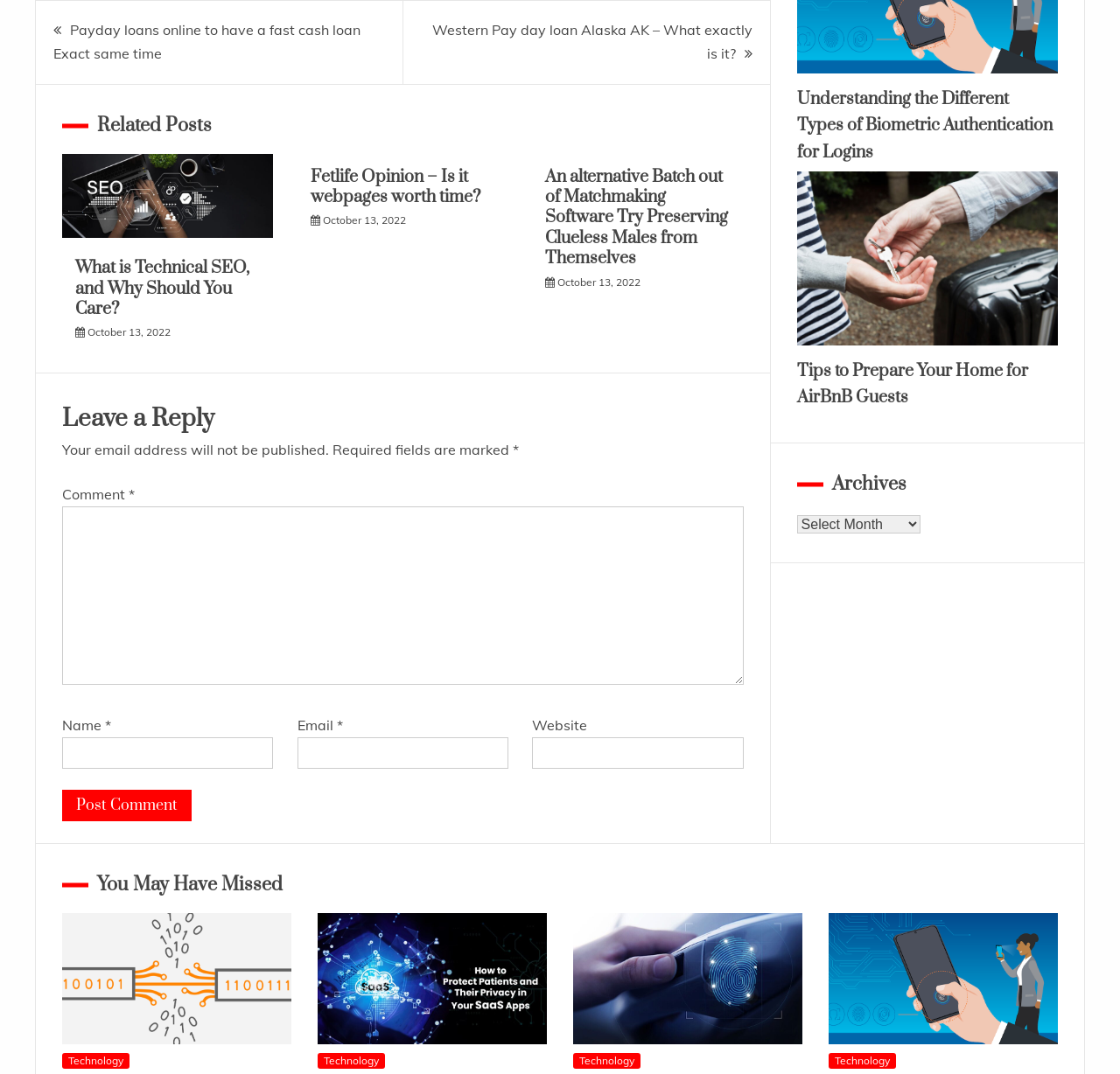Determine the bounding box for the UI element described here: "October 13, 2022October 13, 2022".

[0.078, 0.303, 0.152, 0.315]